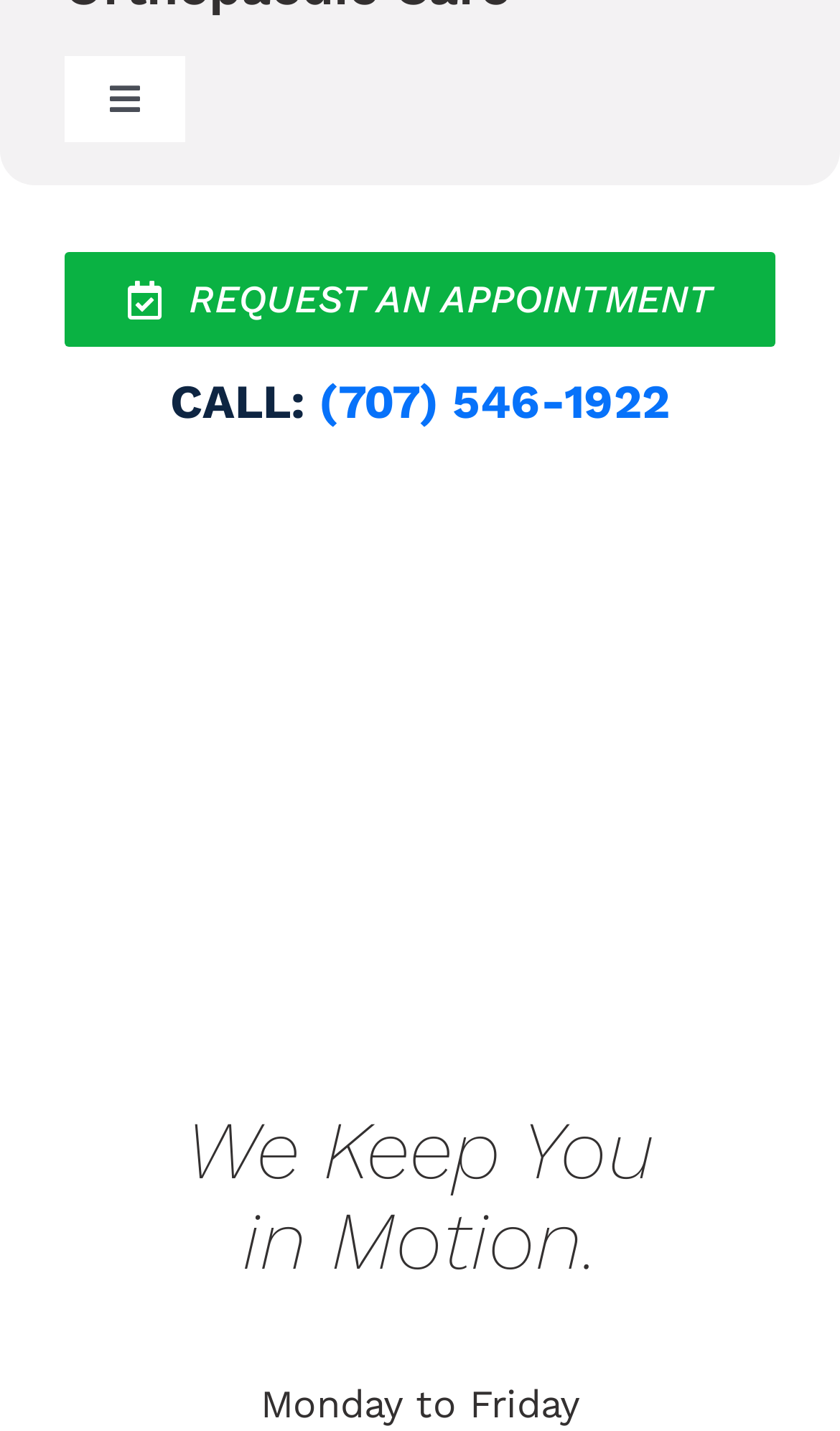Find the bounding box coordinates for the area you need to click to carry out the instruction: "Visit Foot & Ankle Center". The coordinates should be four float numbers between 0 and 1, indicated as [left, top, right, bottom].

[0.0, 0.1, 1.0, 0.197]